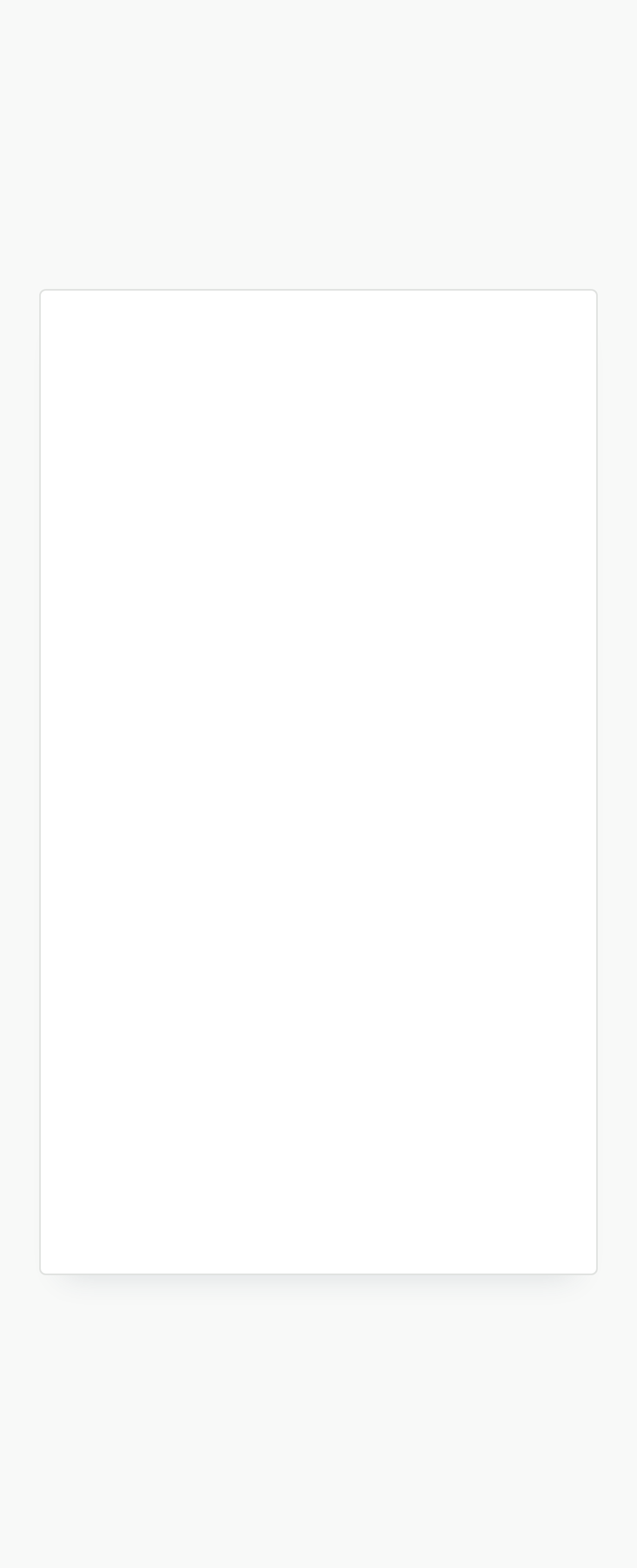Provide a brief response to the question below using a single word or phrase: 
How many search boxes are there on the webpage?

1